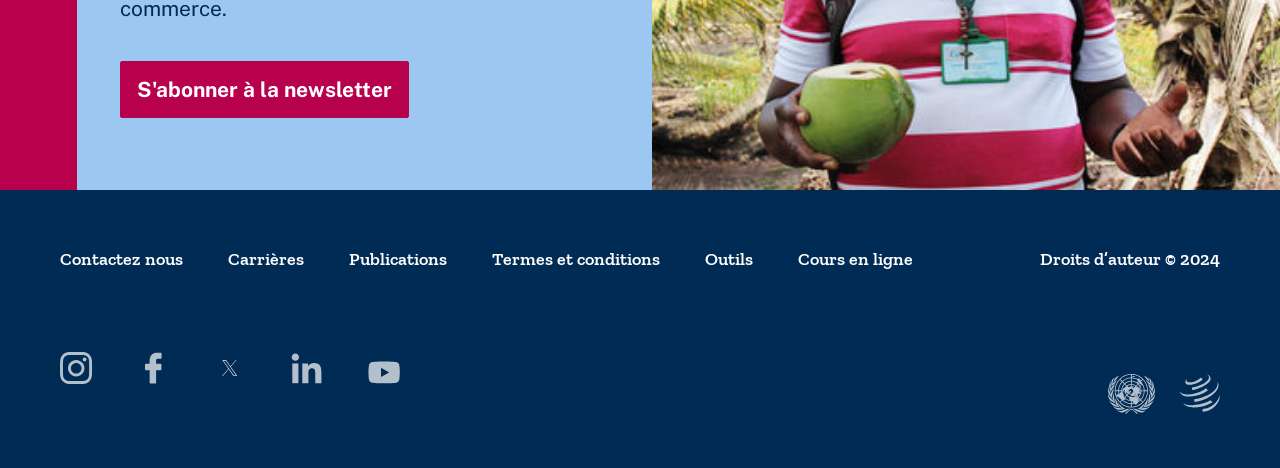Please identify the bounding box coordinates of the element's region that should be clicked to execute the following instruction: "Visit our Instagram page". The bounding box coordinates must be four float numbers between 0 and 1, i.e., [left, top, right, bottom].

[0.047, 0.753, 0.072, 0.821]